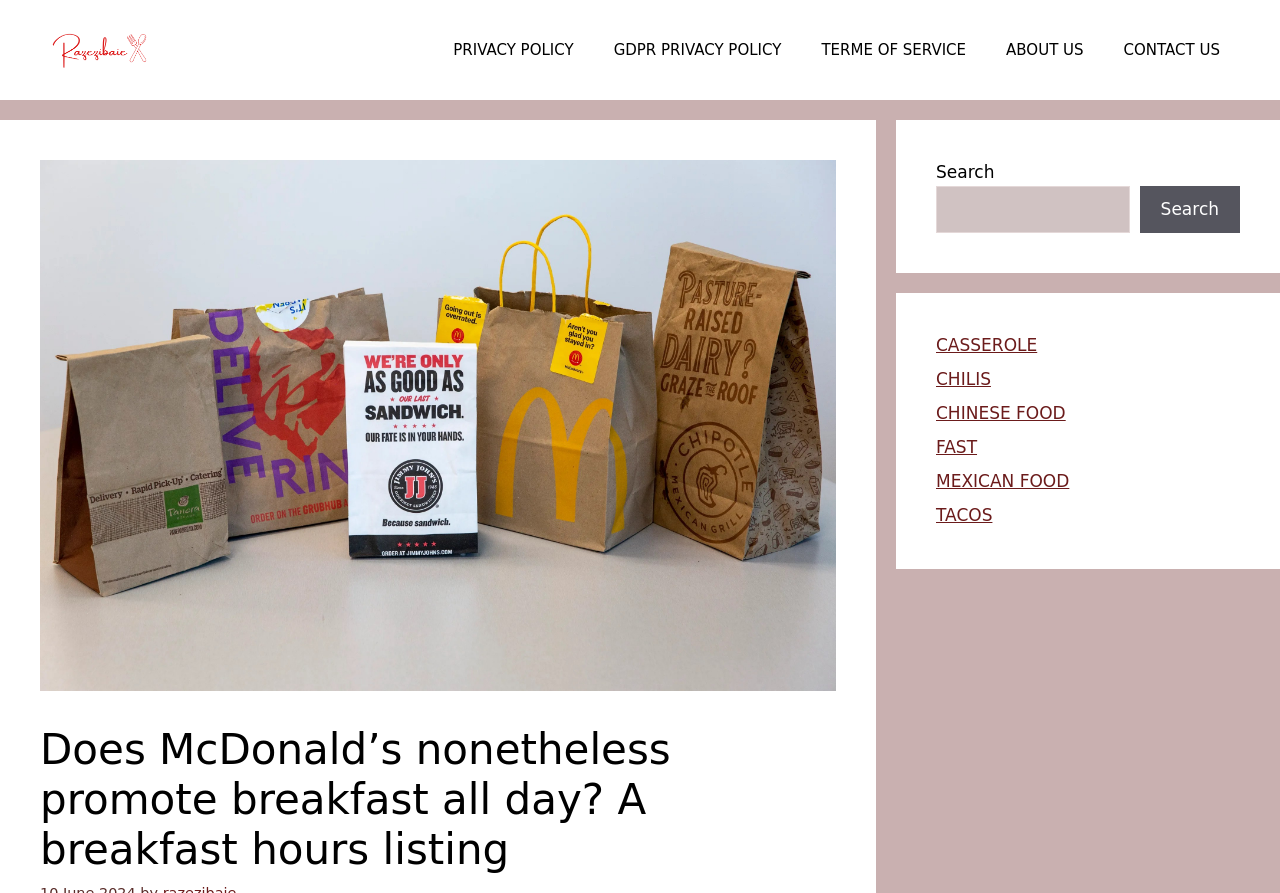What type of food is mentioned in the links?
Examine the image and give a concise answer in one word or a short phrase.

Fast food and cuisines